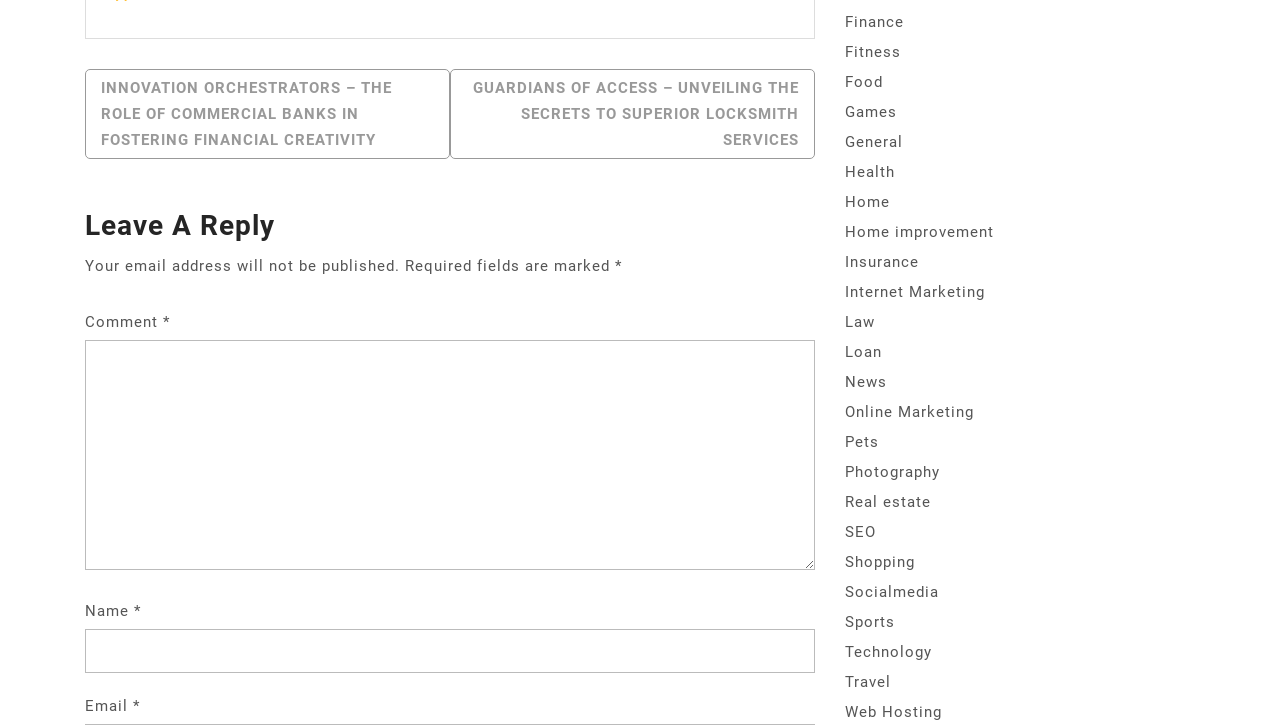Identify the bounding box coordinates of the section that should be clicked to achieve the task described: "Click on the 'GUARDIANS OF ACCESS – UNVEILING THE SECRETS TO SUPERIOR LOCKSMITH SERVICES' link".

[0.352, 0.096, 0.637, 0.22]